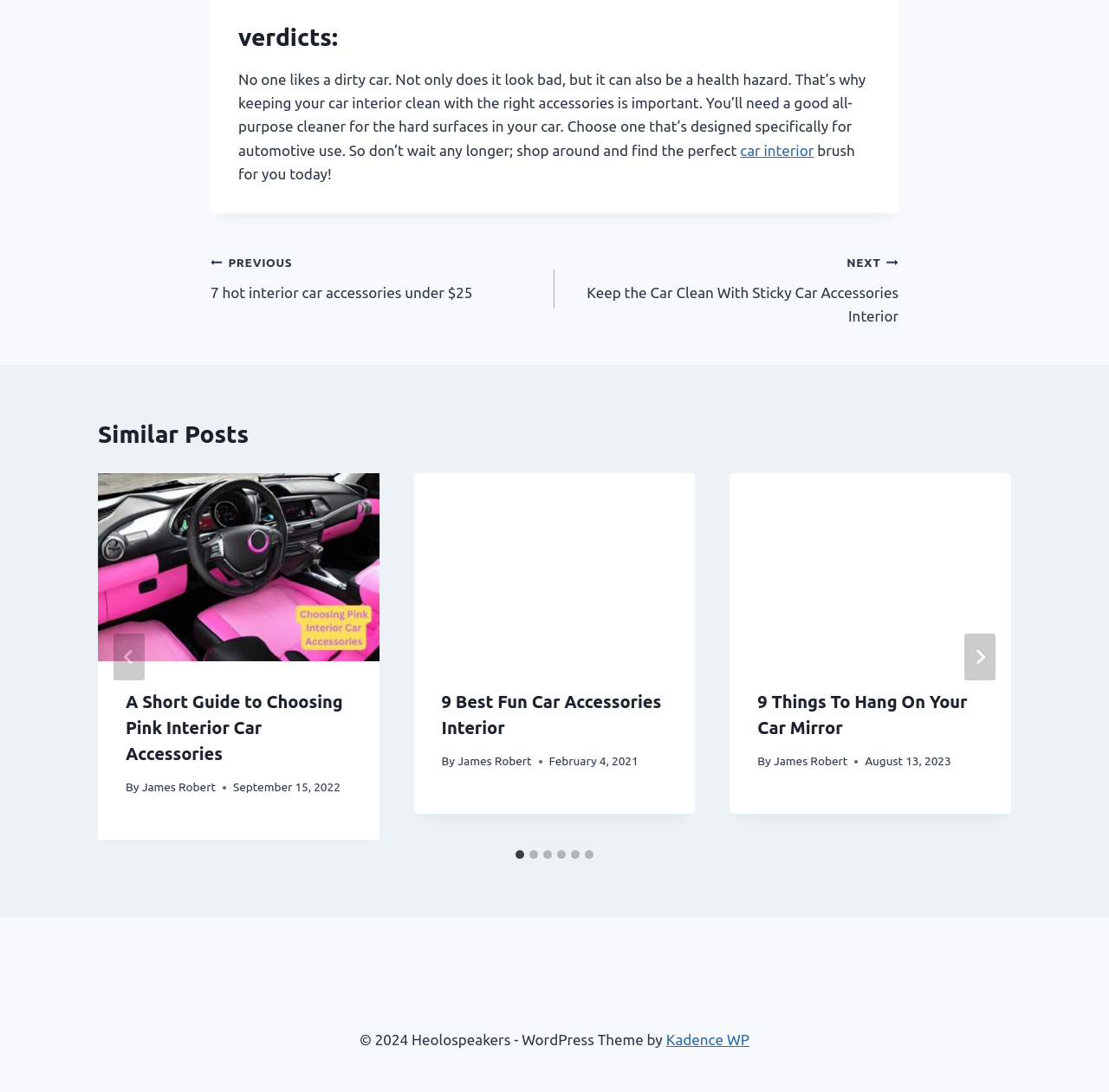Determine the bounding box of the UI element mentioned here: "Contacts". The coordinates must be in the format [left, top, right, bottom] with values ranging from 0 to 1.

None